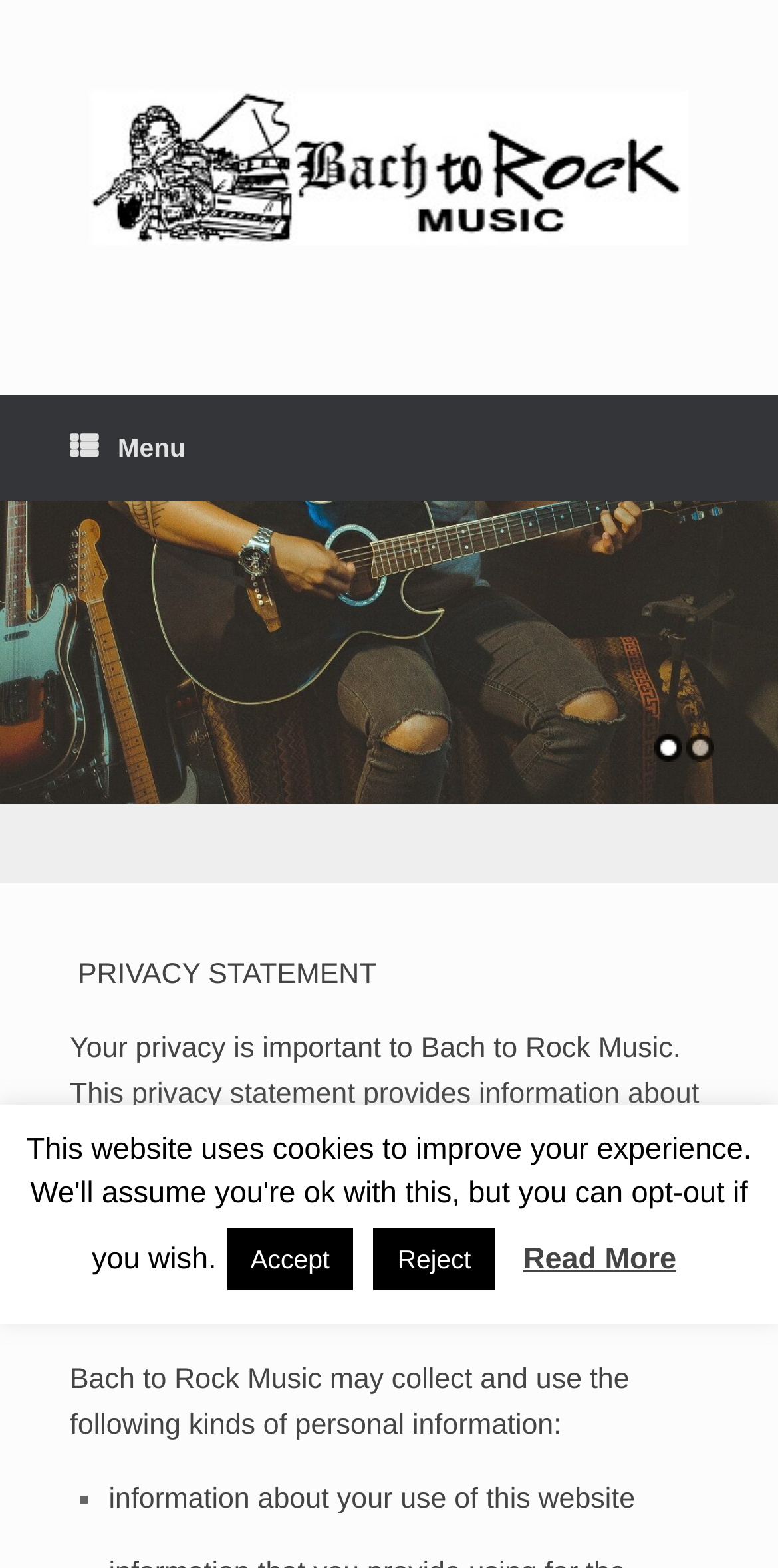Provide the bounding box coordinates, formatted as (top-left x, top-left y, bottom-right x, bottom-right y), with all values being floating point numbers between 0 and 1. Identify the bounding box of the UI element that matches the description: Read More

[0.673, 0.792, 0.869, 0.814]